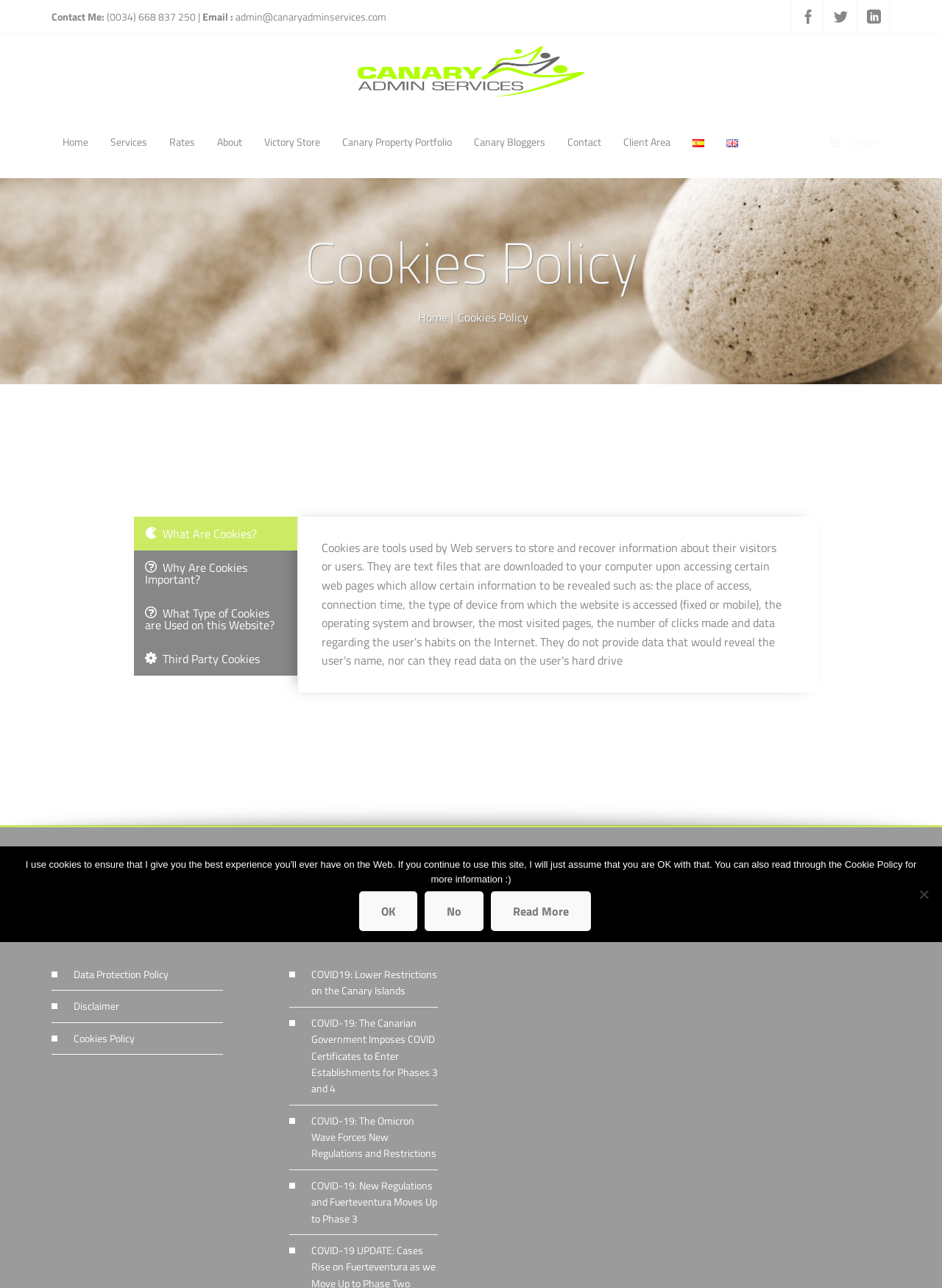Determine the bounding box coordinates for the area that needs to be clicked to fulfill this task: "Visit Canary Admin Services". The coordinates must be given as four float numbers between 0 and 1, i.e., [left, top, right, bottom].

[0.363, 0.047, 0.637, 0.061]